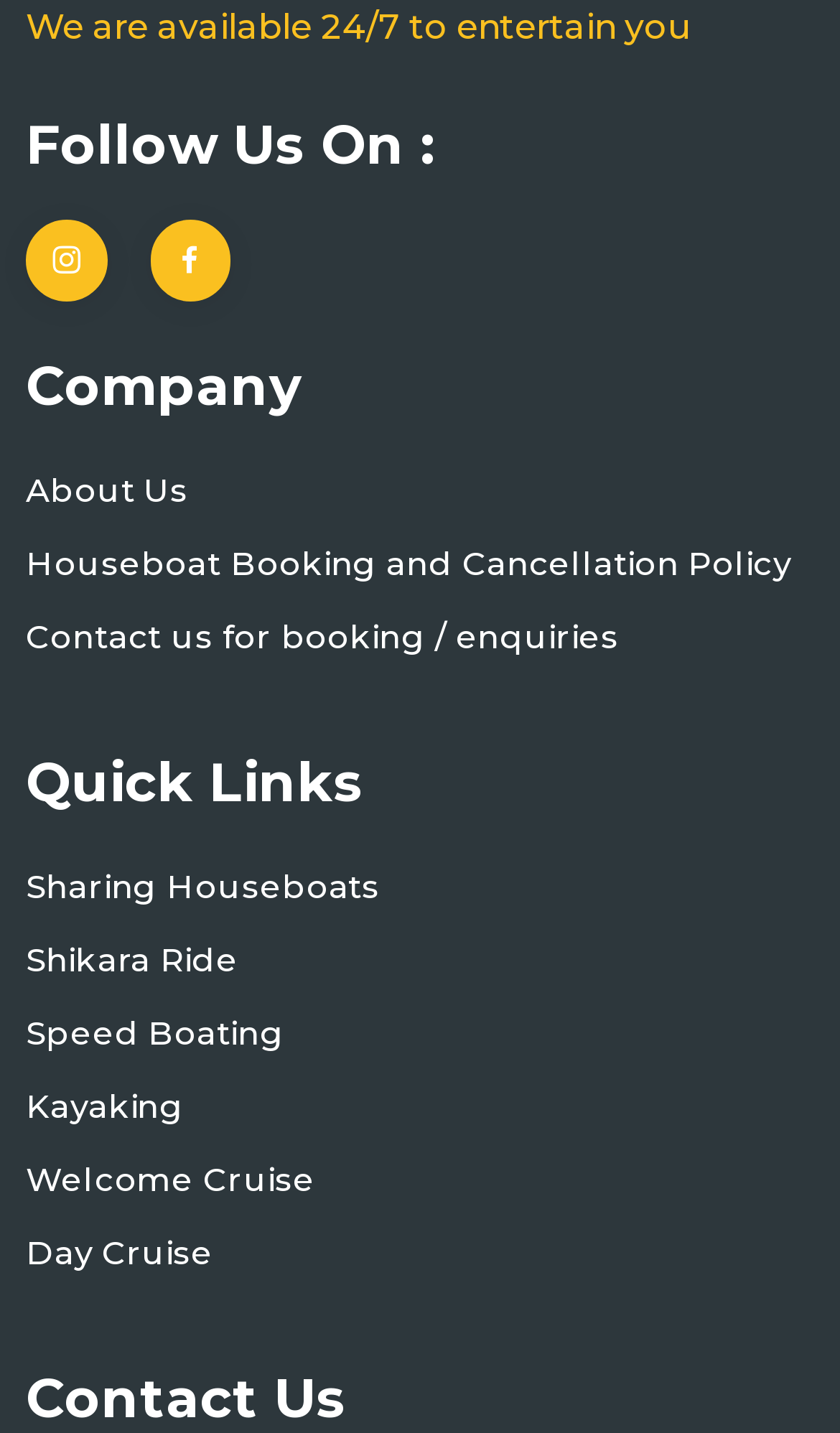Please mark the clickable region by giving the bounding box coordinates needed to complete this instruction: "Follow us on Facebook".

[0.031, 0.154, 0.127, 0.21]